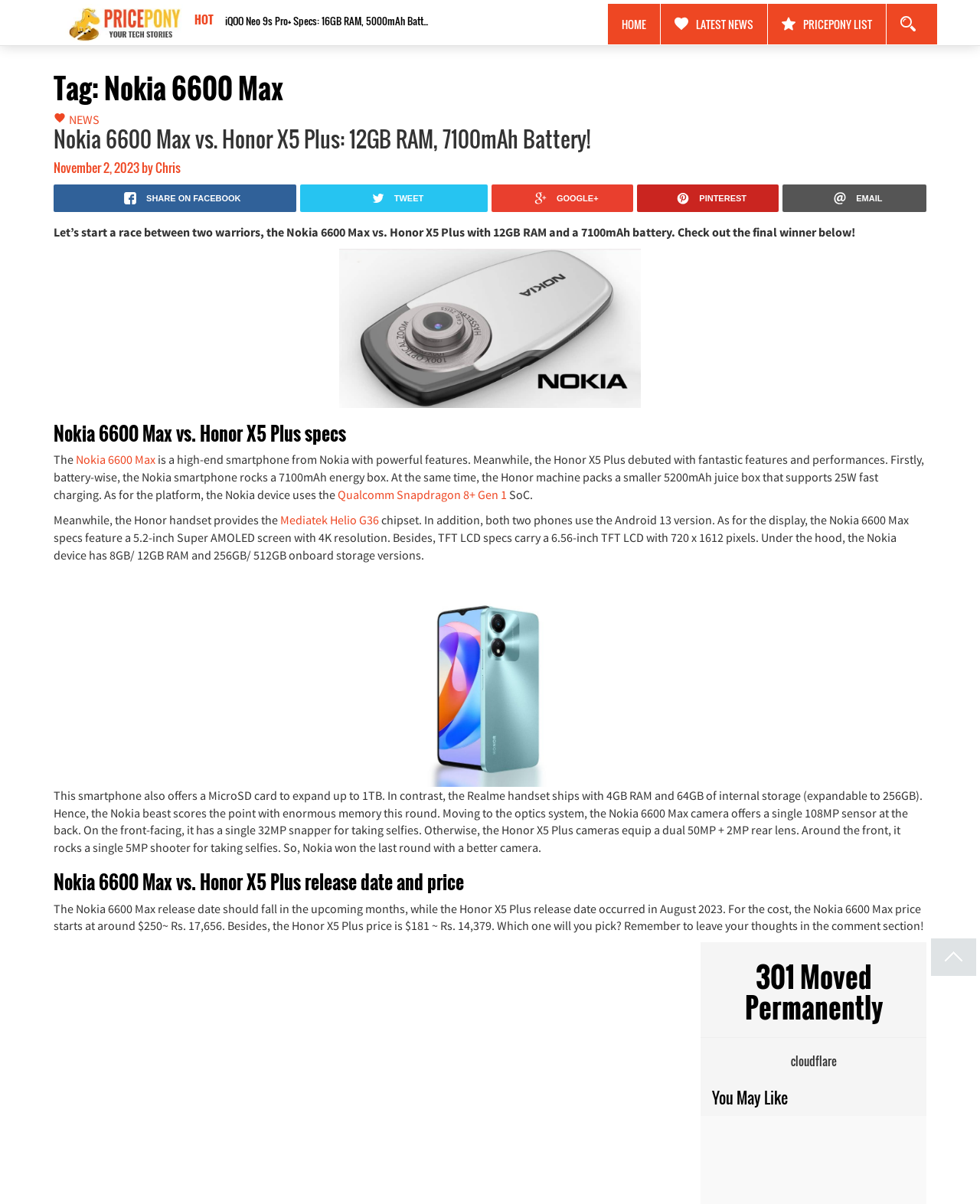What is the price of the Nokia 6600 Max?
Offer a detailed and full explanation in response to the question.

The price of the Nokia 6600 Max is mentioned in the article as 'the Nokia 6600 Max price starts at around $250~ Rs. 17,656'.